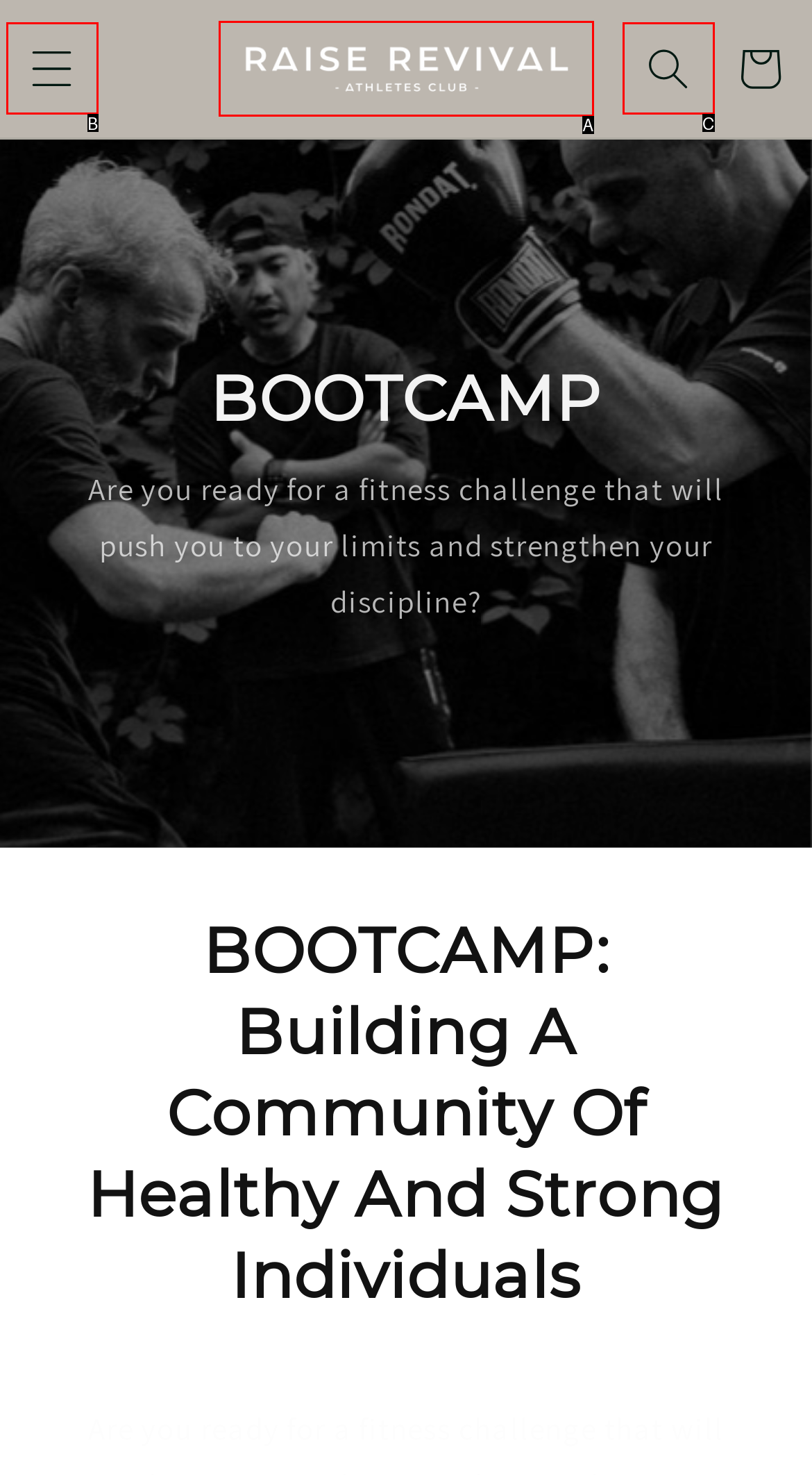Given the element description: parent_node: Cart, choose the HTML element that aligns with it. Indicate your choice with the corresponding letter.

A